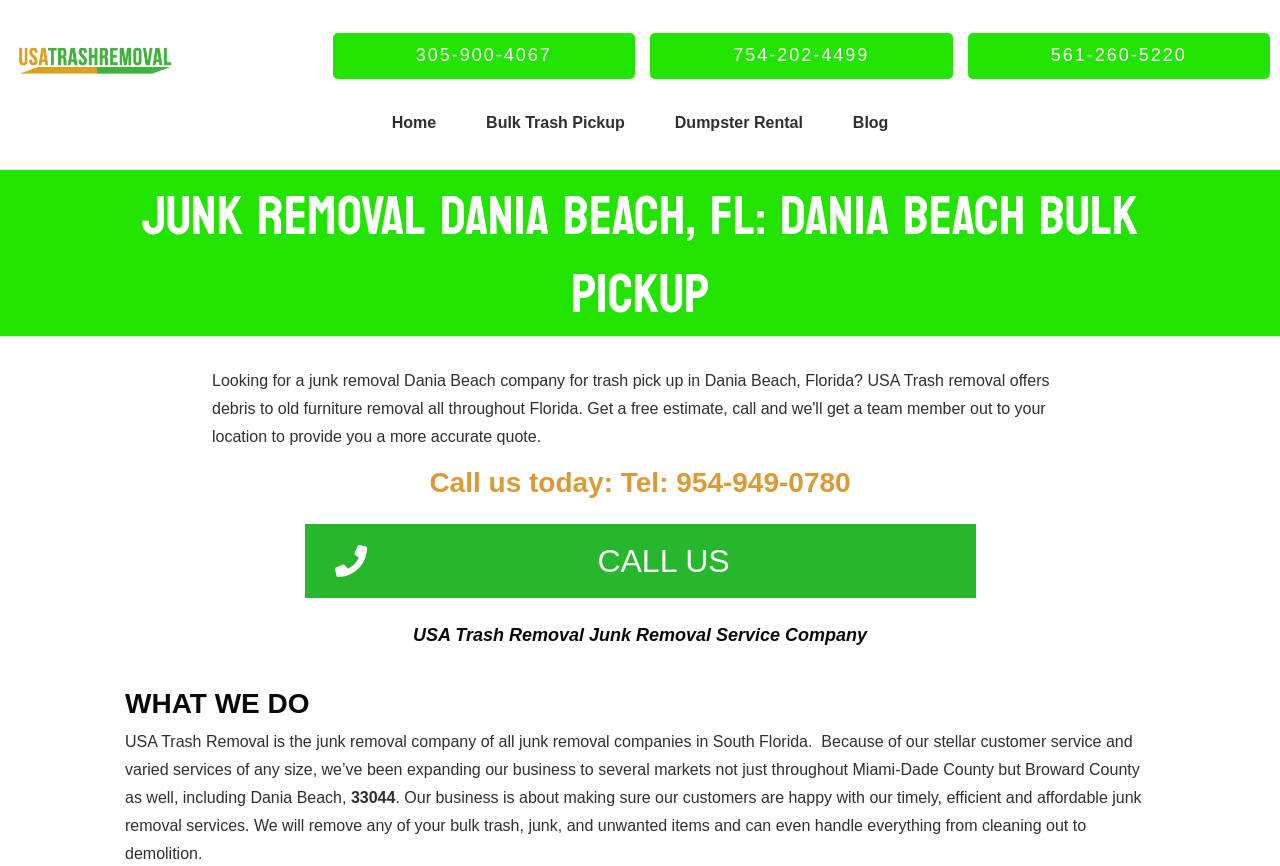Please specify the bounding box coordinates of the area that should be clicked to accomplish the following instruction: "Go to the Bulk Trash Pickup page". The coordinates should consist of four float numbers between 0 and 1, i.e., [left, top, right, bottom].

[0.38, 0.123, 0.488, 0.16]